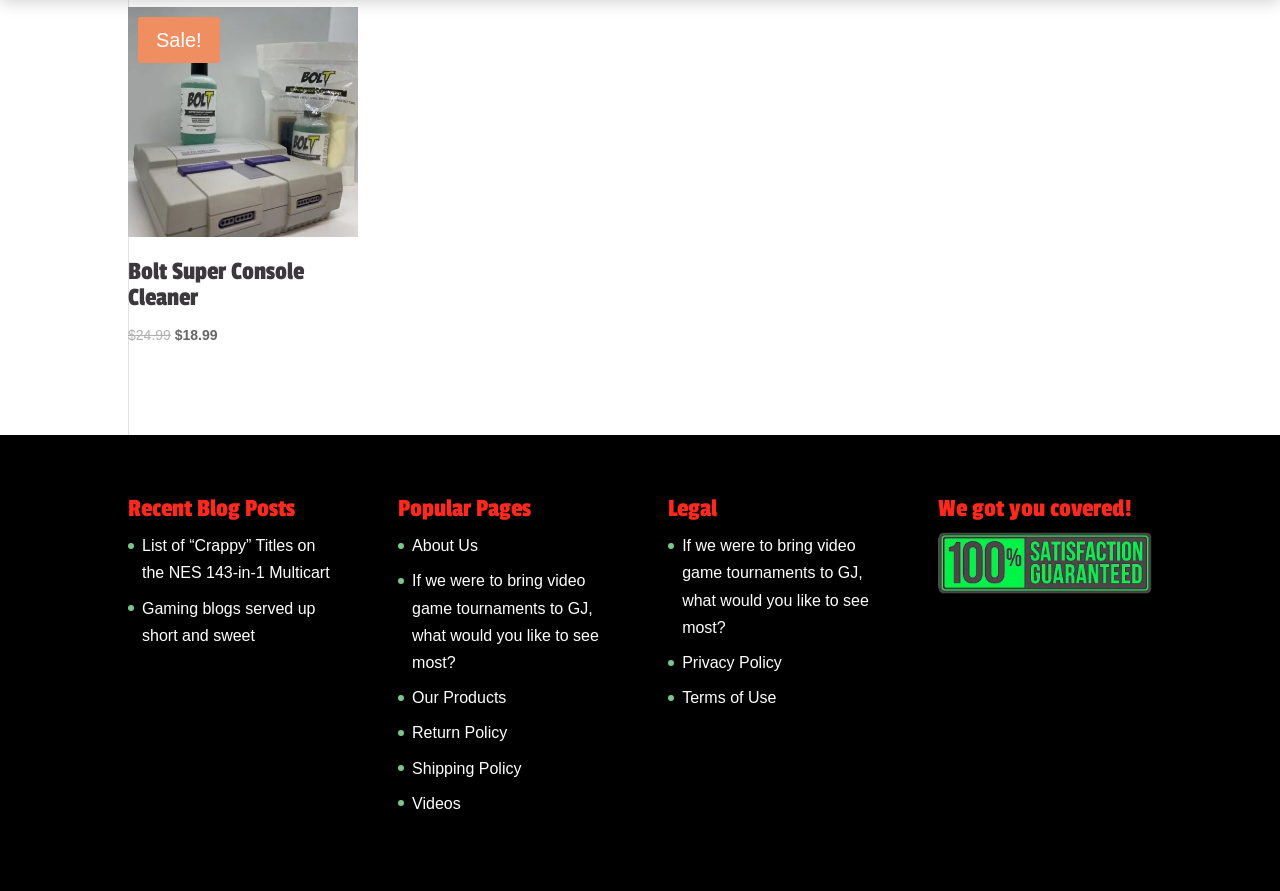What is the category of the blog post 'List of “Crappy” Titles on the NES 143-in-1 Multicart'?
Using the information from the image, answer the question thoroughly.

The blog post 'List of “Crappy” Titles on the NES 143-in-1 Multicart' is a child of the root element and is categorized under 'Recent Blog Posts' which is a heading element.